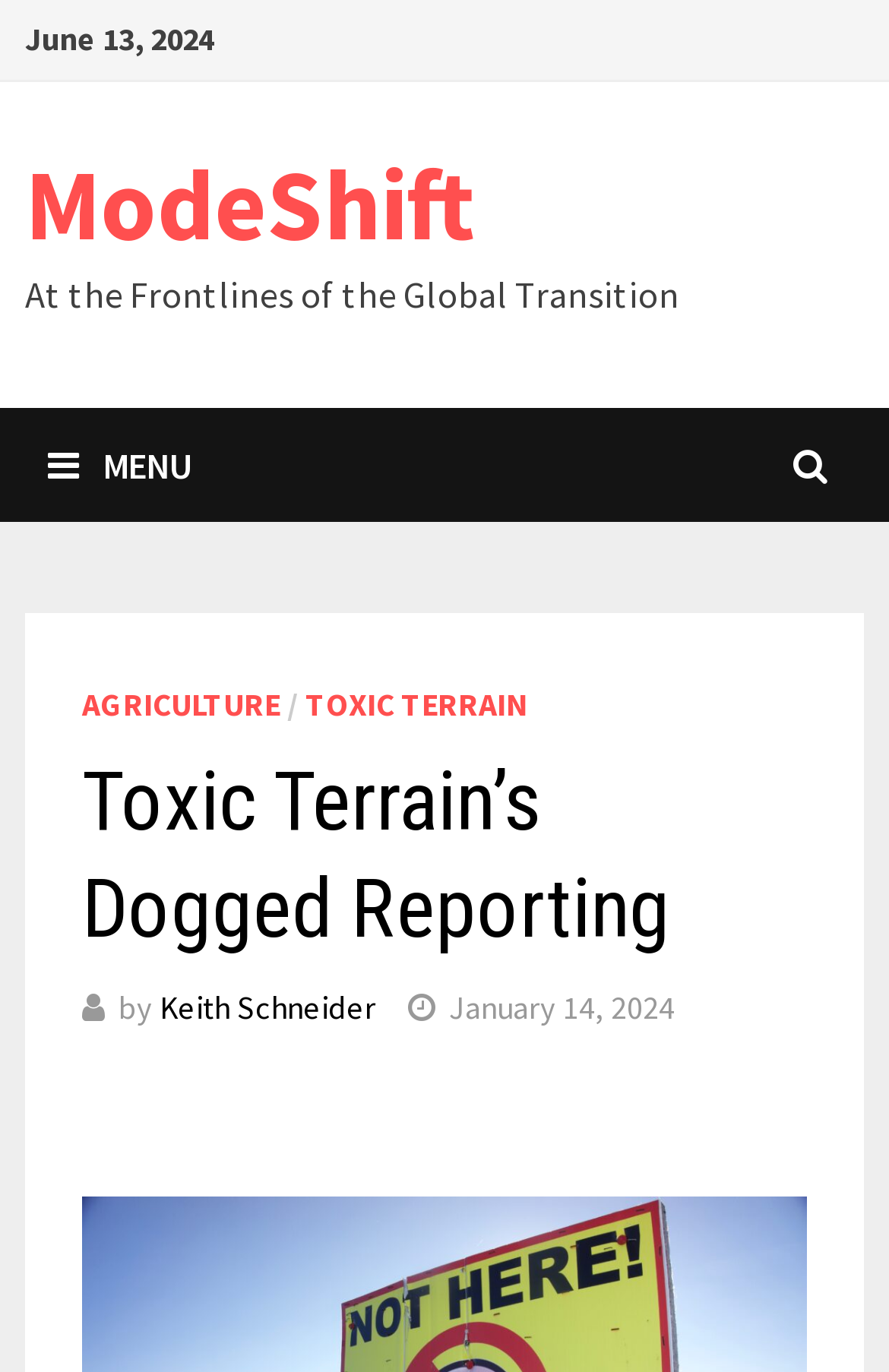Given the element description "January 14, 2024January 16, 2024", identify the bounding box of the corresponding UI element.

[0.505, 0.72, 0.759, 0.75]